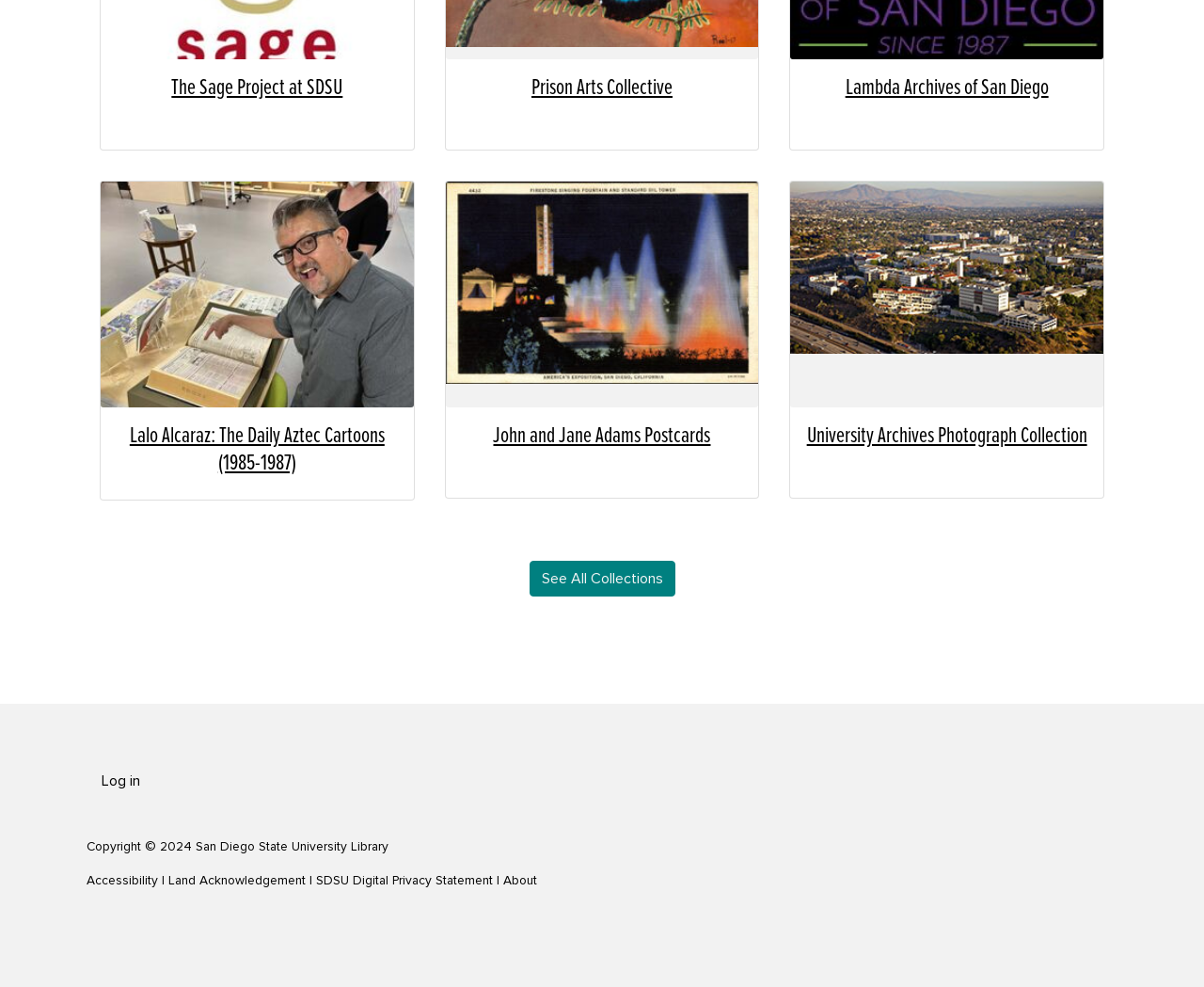What is Lalo Alcaraz's profession? Look at the image and give a one-word or short phrase answer.

Cartoonist